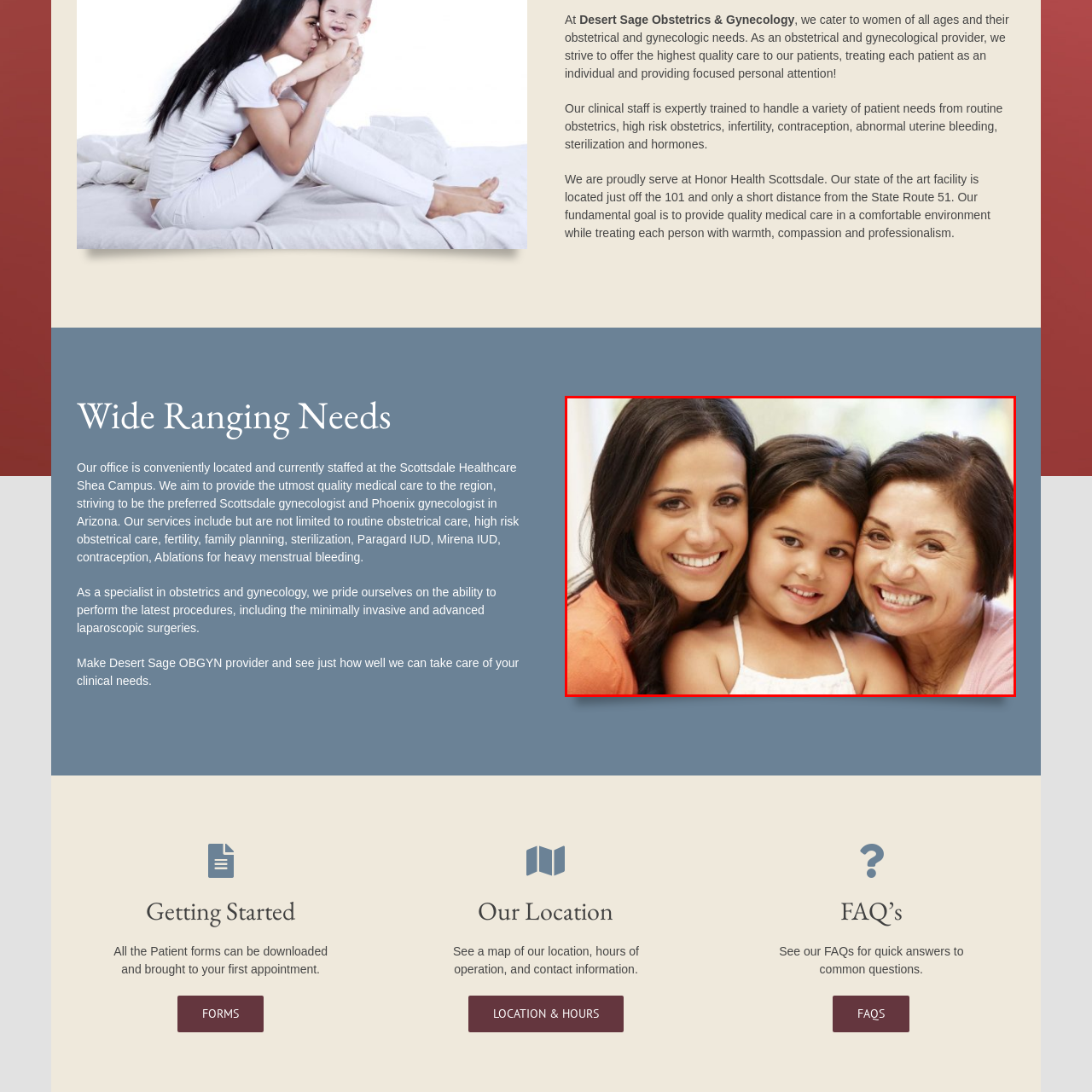What is the mother doing in the image?
Inspect the part of the image highlighted by the red bounding box and give a detailed answer to the question.

The mother, positioned on the left, beams with pride and joy as she holds her daughter close, capturing the essence of family togetherness.